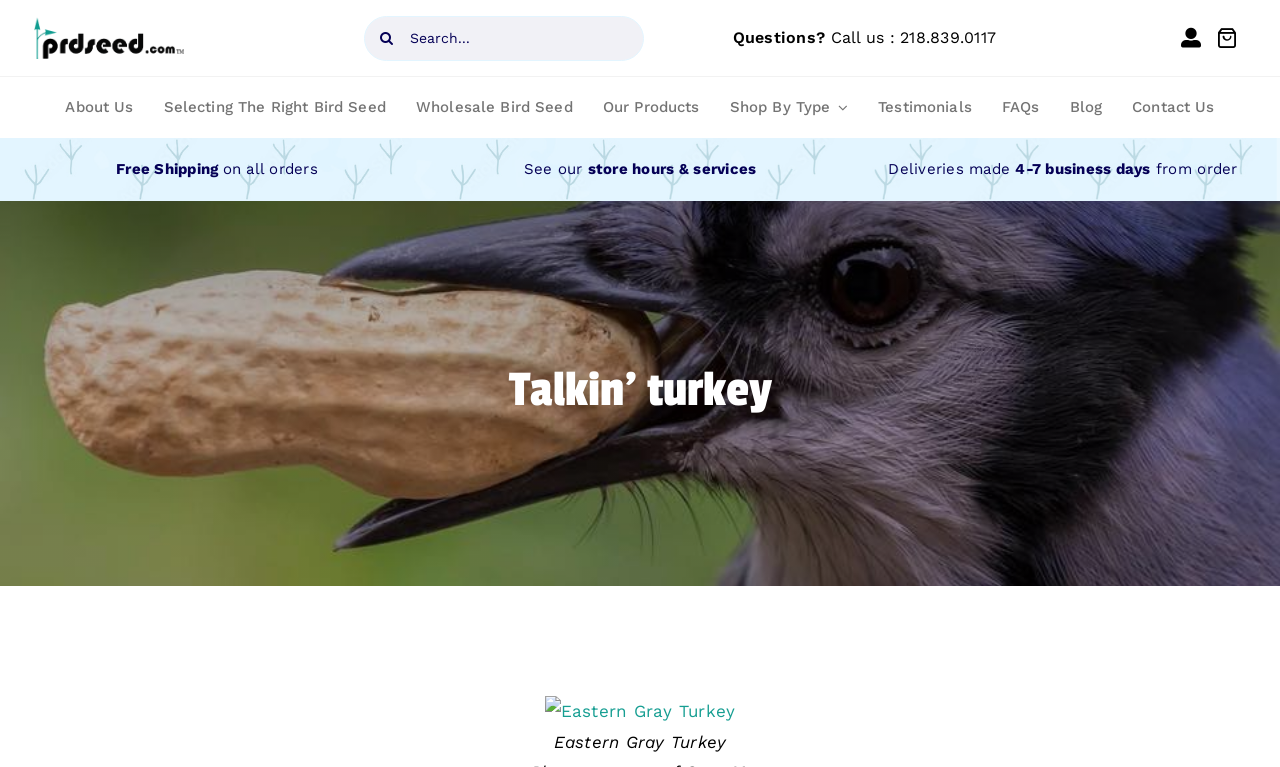Please answer the following question using a single word or phrase: What is the benefit of shopping on this website?

Free Shipping